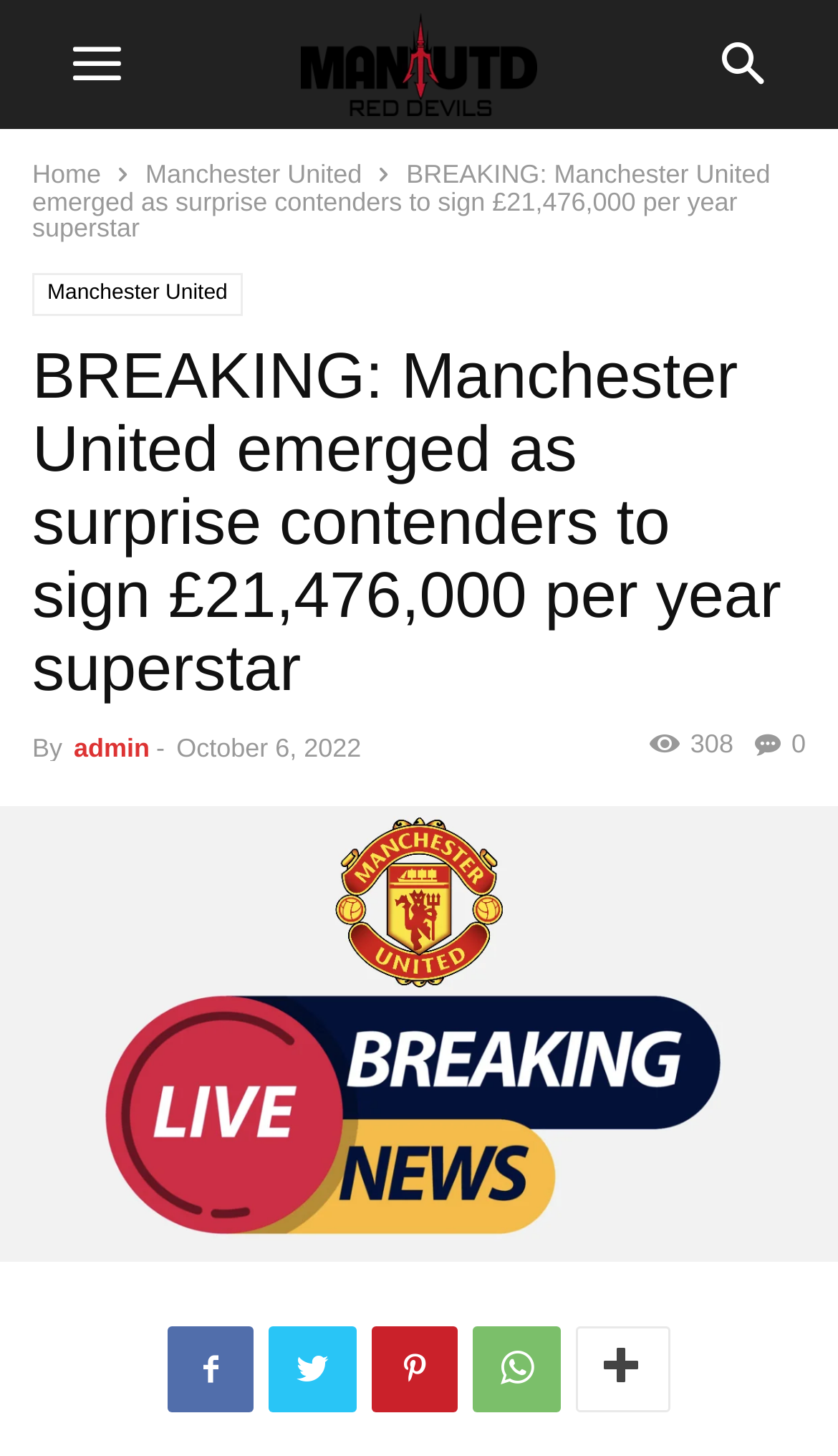Please identify the bounding box coordinates of the element I need to click to follow this instruction: "Share the article on social media".

[0.901, 0.5, 0.962, 0.521]